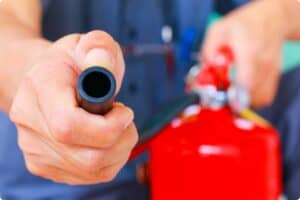Reply to the question below using a single word or brief phrase:
What type of settings is fire safety particularly important in?

Motorsports or industrial settings